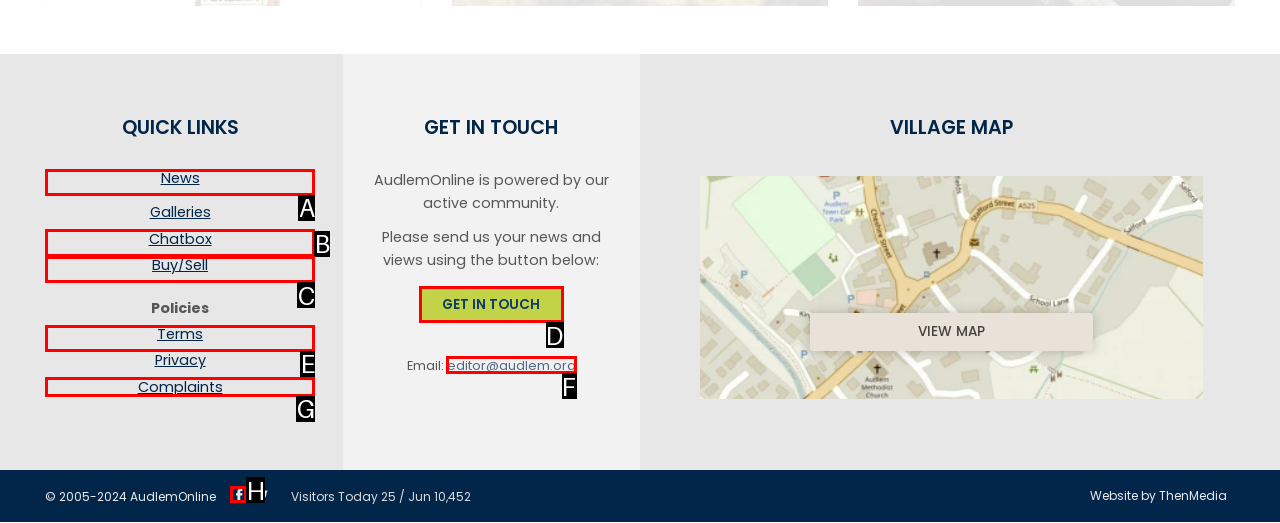Point out the correct UI element to click to carry out this instruction: Read about the author
Answer with the letter of the chosen option from the provided choices directly.

None